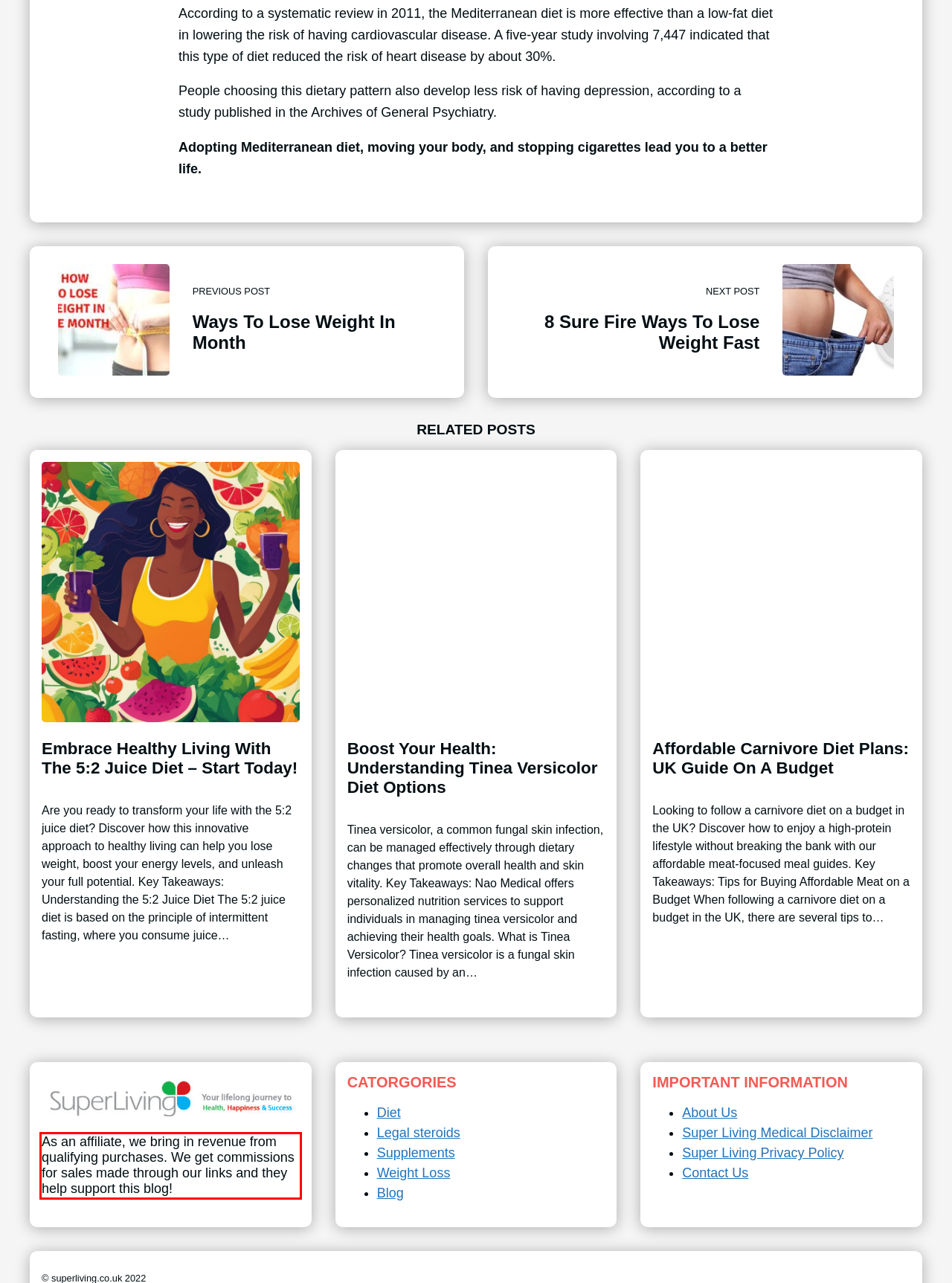Identify and transcribe the text content enclosed by the red bounding box in the given screenshot.

As an affiliate, we bring in revenue from qualifying purchases. We get commissions for sales made through our links and they help support this blog!